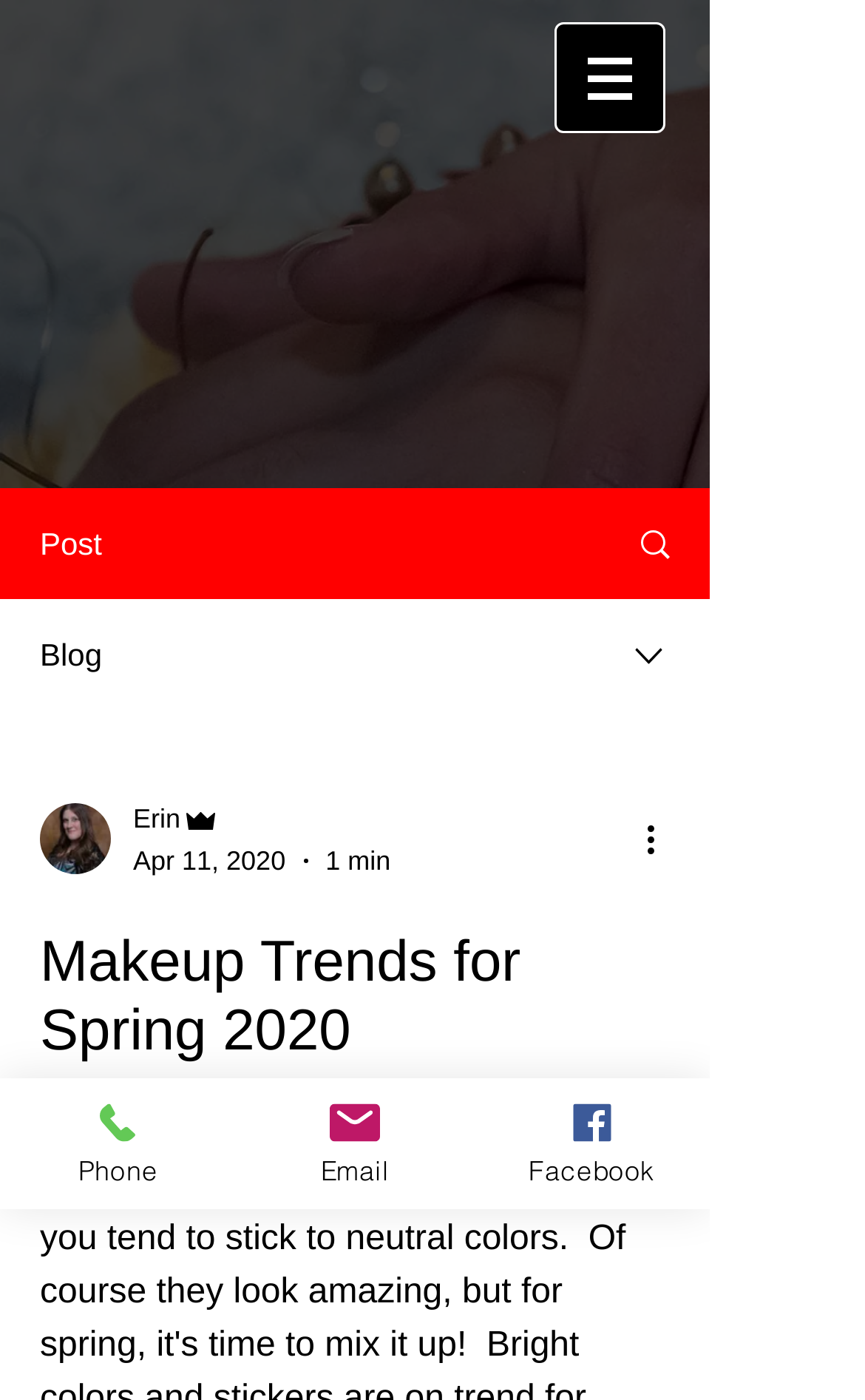What is the estimated reading time of the post?
Using the details from the image, give an elaborate explanation to answer the question.

The estimated reading time of the post can be found in the combobox element, which has a generic element '1 min' as its child. This suggests that the post can be read in approximately 1 minute.